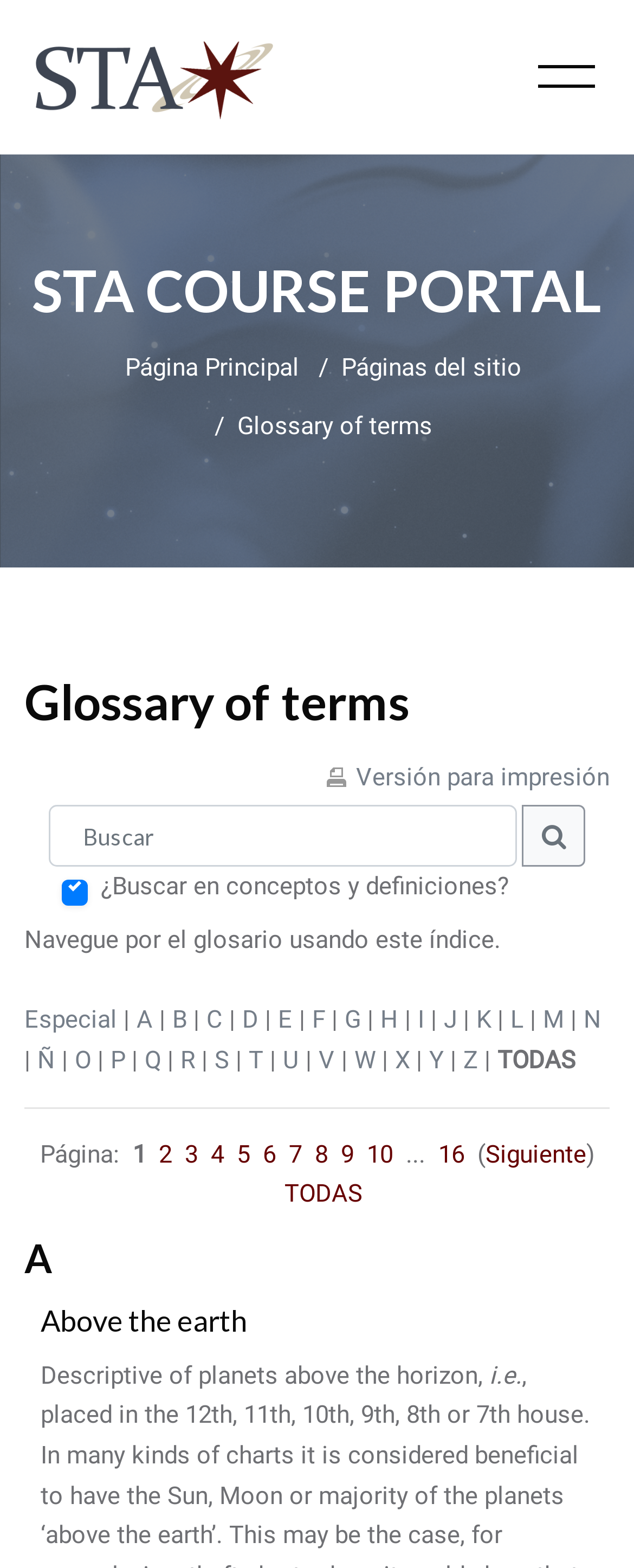Determine the bounding box coordinates of the clickable region to carry out the instruction: "Go to the next page".

[0.765, 0.727, 0.924, 0.745]